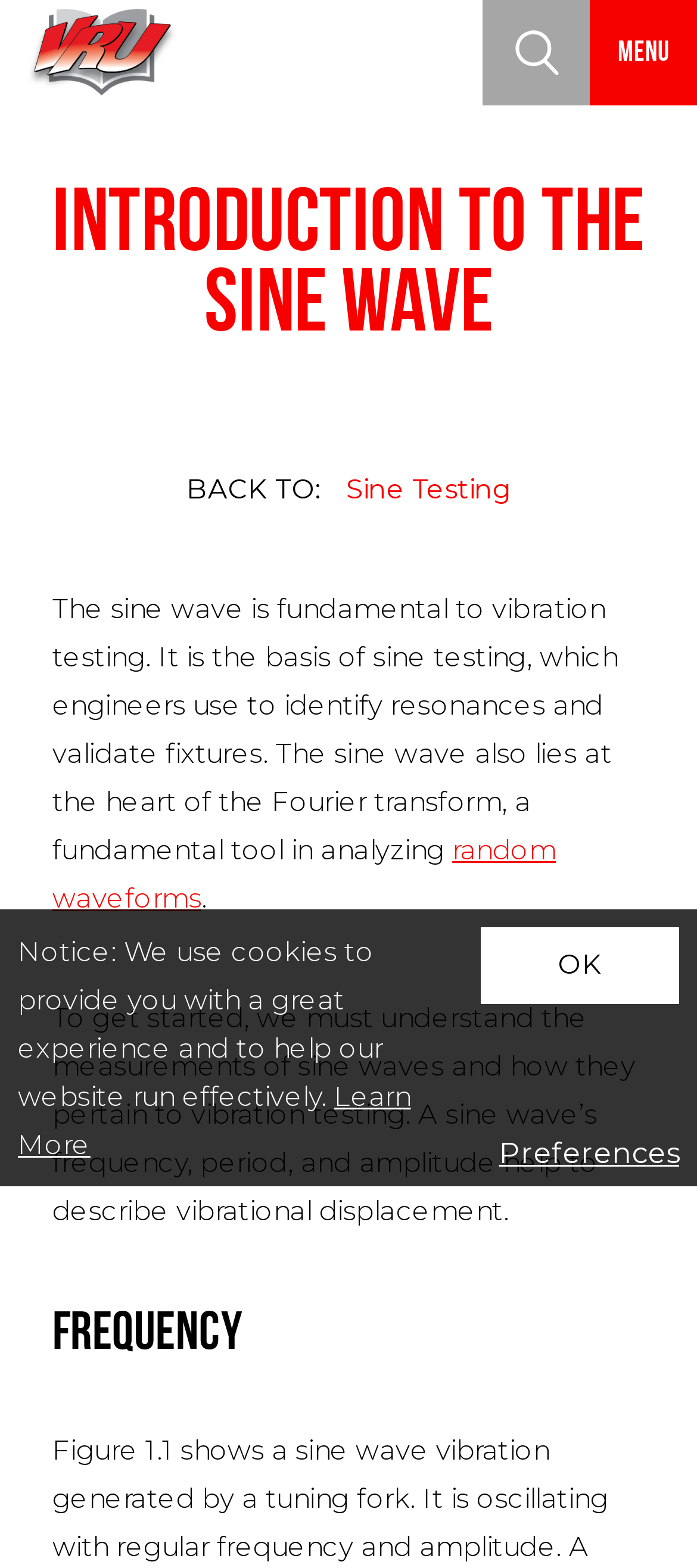Deliver a detailed narrative of the webpage's visual and textual elements.

The webpage is about vibration testing basics, specifically introducing the sine wave. At the top left, there is a link to "Vibration Research" accompanied by an image with the same name. Next to it, on the top right, is a search button with a small image inside. A menu button is located at the top right corner.

Below the top section, there are several links, including "Glossary", "View All", "My Account", and "Login / Sign Up", aligned horizontally. A prominent link, "How can we help you? LET'S TALK", spans the entire width of the page, with a heading "How can we help you?" inside.

Further down, there is a link to go back to VibrationResearch.com, accompanied by a heading "Back To VibrationResearch.com". The main content of the page starts with a heading "Introduction to the Sine Wave", followed by a section with a heading "BACK TO:" and a link to "Sine Testing".

The main text explains the importance of sine waves in vibration testing, describing how they are used to identify resonances and validate fixtures. It also mentions the Fourier transform and its relation to sine waves. The text is divided into sections, with headings such as "Frequency", which provide more detailed information about sine wave measurements.

At the bottom of the page, there is a notice about cookies, with links to "Learn More", "OK", and "Preferences". Additionally, there is a section about essential cookies, with a checkbox that is always active and checked by default.